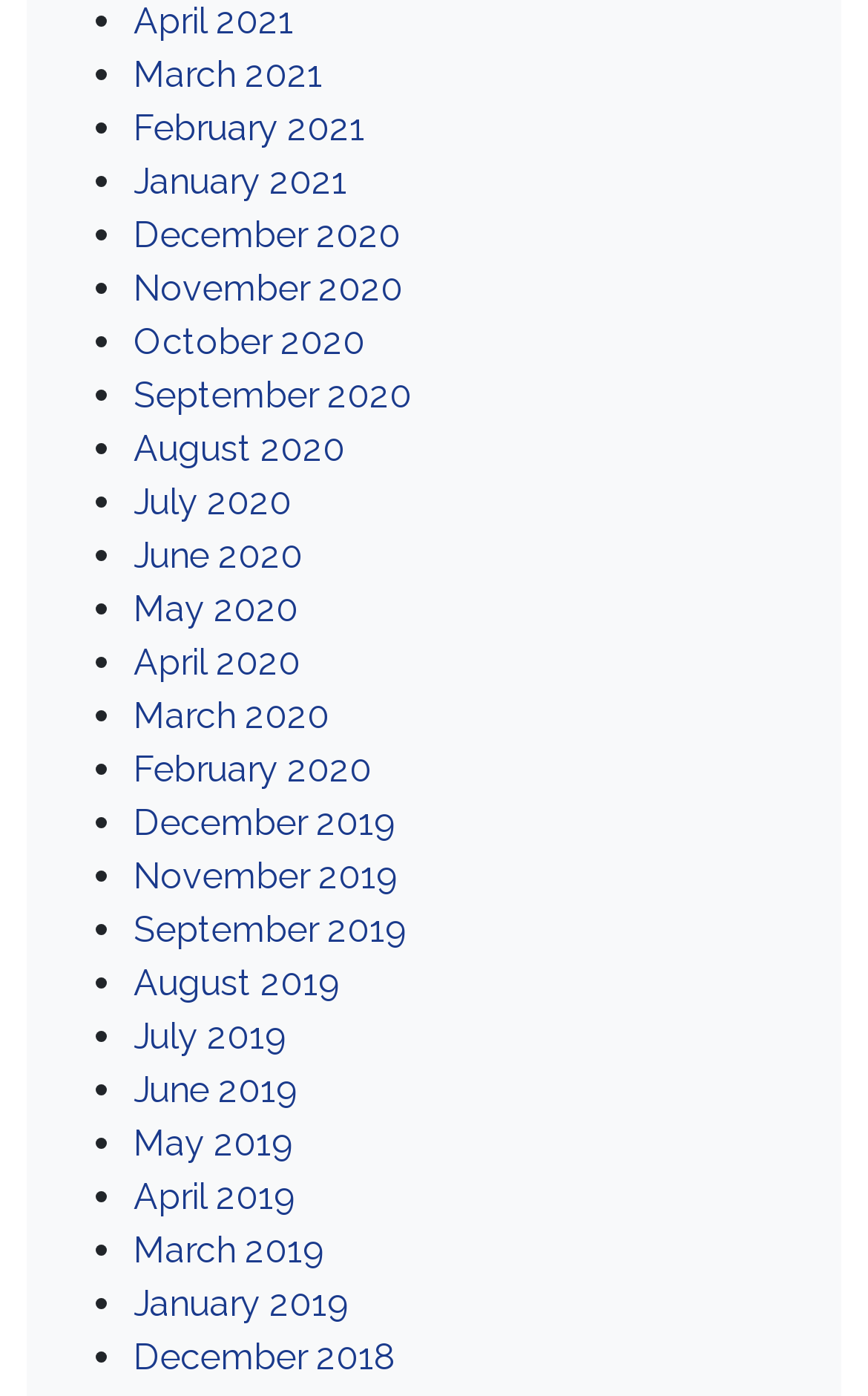What is the pattern of the list markers?
Respond with a short answer, either a single word or a phrase, based on the image.

•